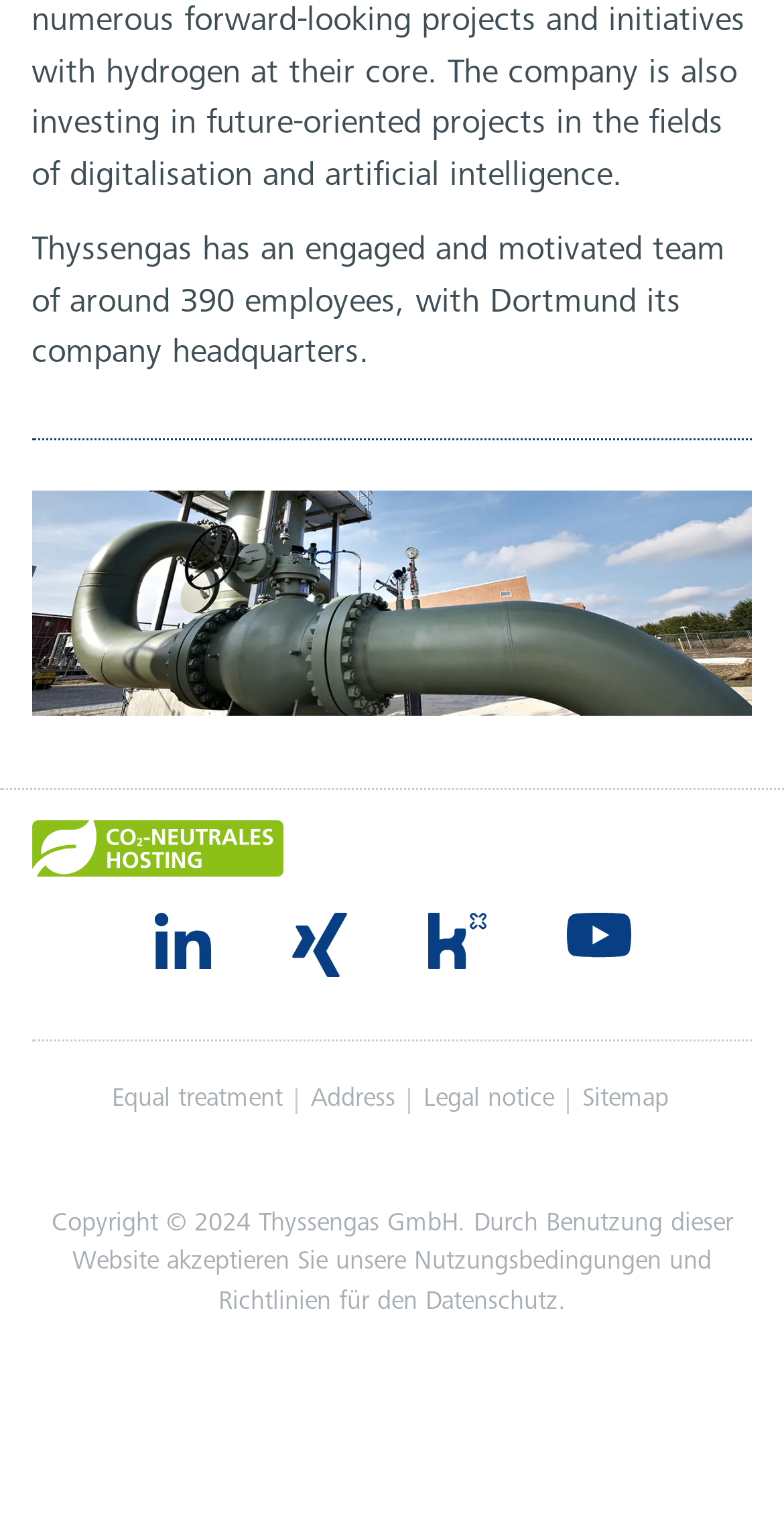Please find the bounding box coordinates of the element that needs to be clicked to perform the following instruction: "View Thyssengas on kununu". The bounding box coordinates should be four float numbers between 0 and 1, represented as [left, top, right, bottom].

[0.196, 0.597, 0.268, 0.646]